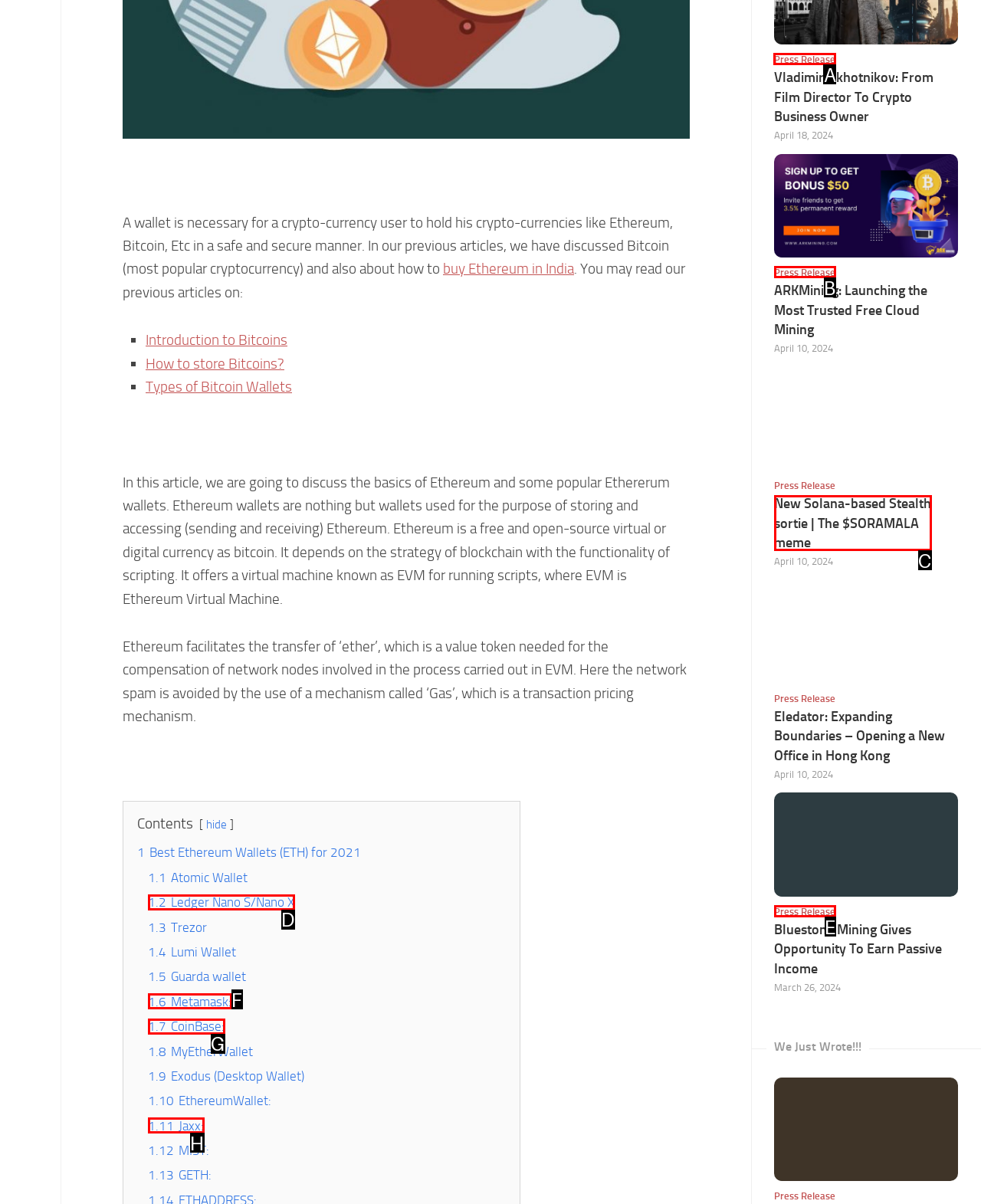For the task: check 'Press Release', tell me the letter of the option you should click. Answer with the letter alone.

A